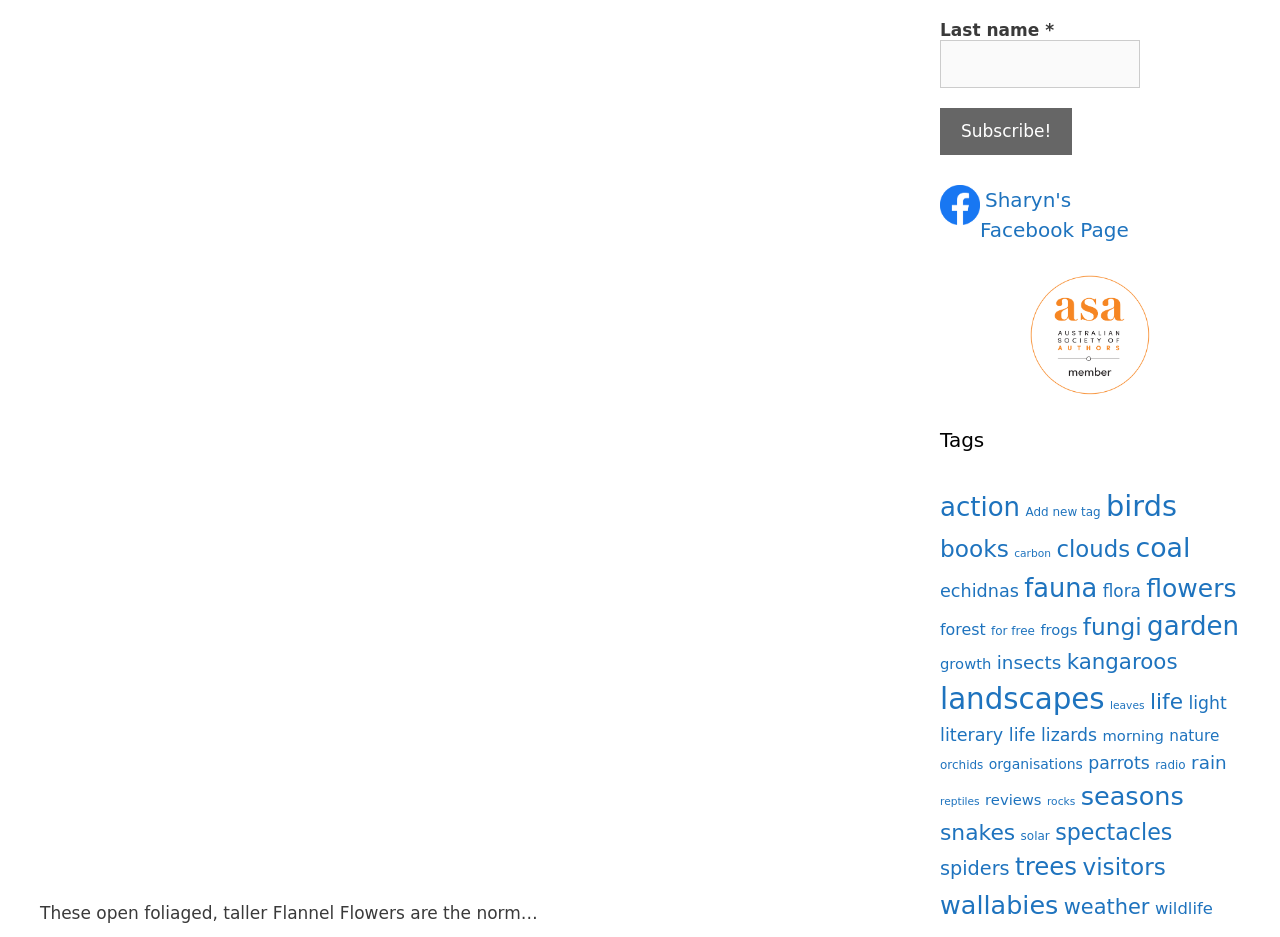Pinpoint the bounding box coordinates of the element you need to click to execute the following instruction: "Explore tags". The bounding box should be represented by four float numbers between 0 and 1, in the format [left, top, right, bottom].

[0.734, 0.454, 0.969, 0.486]